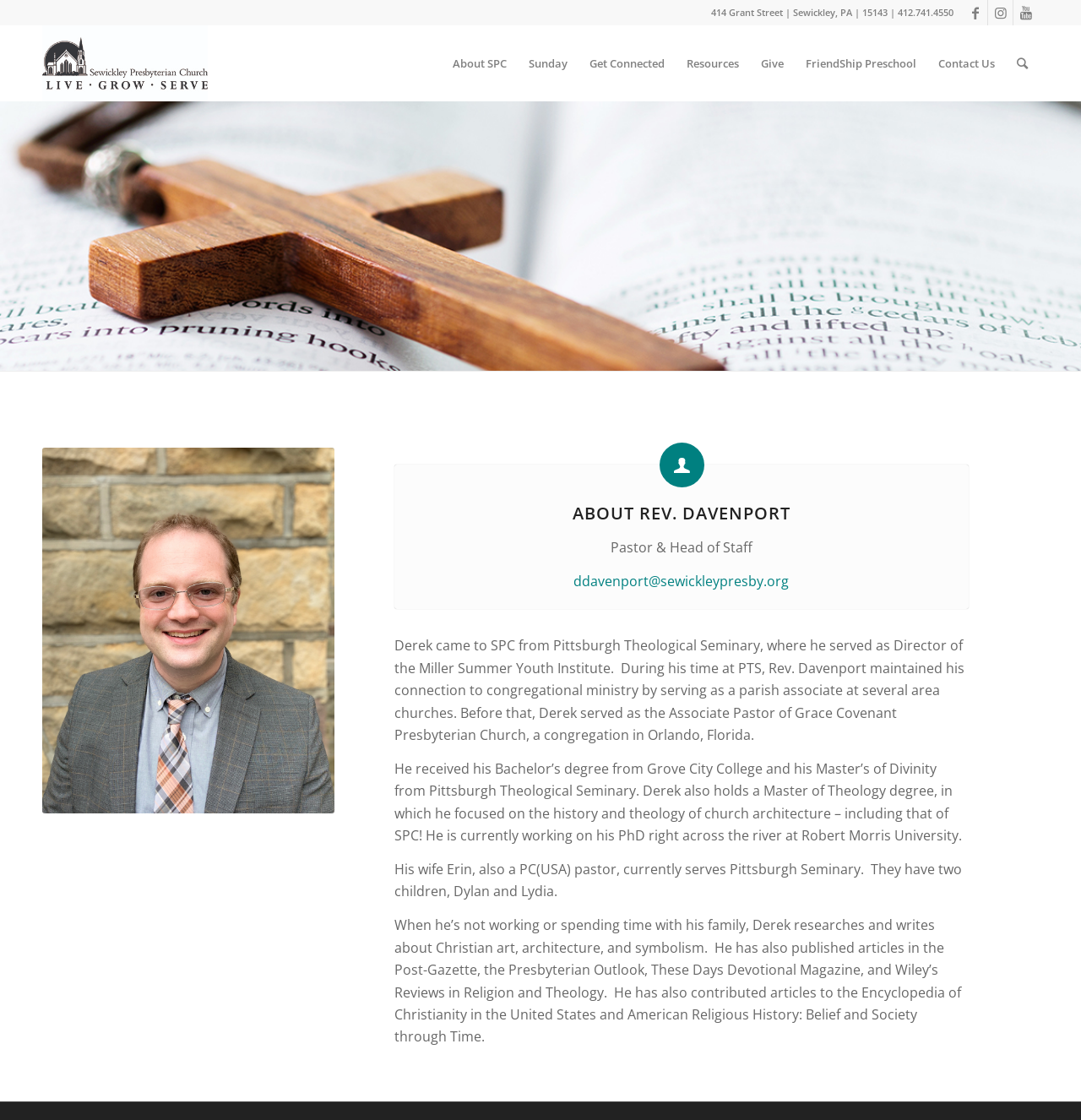Can you find the bounding box coordinates for the element to click on to achieve the instruction: "Click on the 'Events' link"?

None